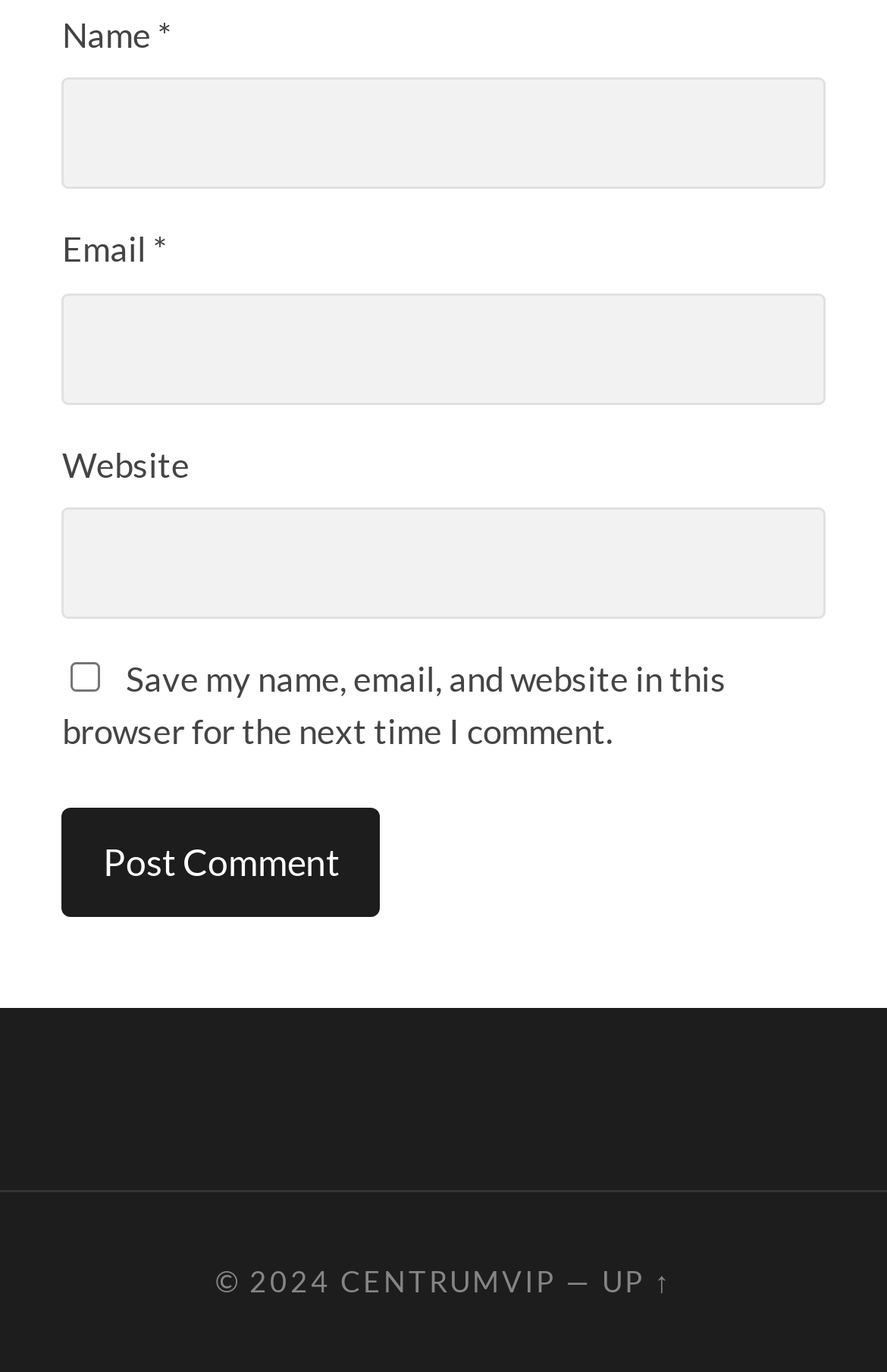Utilize the details in the image to give a detailed response to the question: What is the function of the checkbox?

The checkbox is labeled 'Save my name, email, and website in this browser for the next time I comment.' This implies that if the user checks this box, their information will be saved for future comments, making it easier for them to comment again.